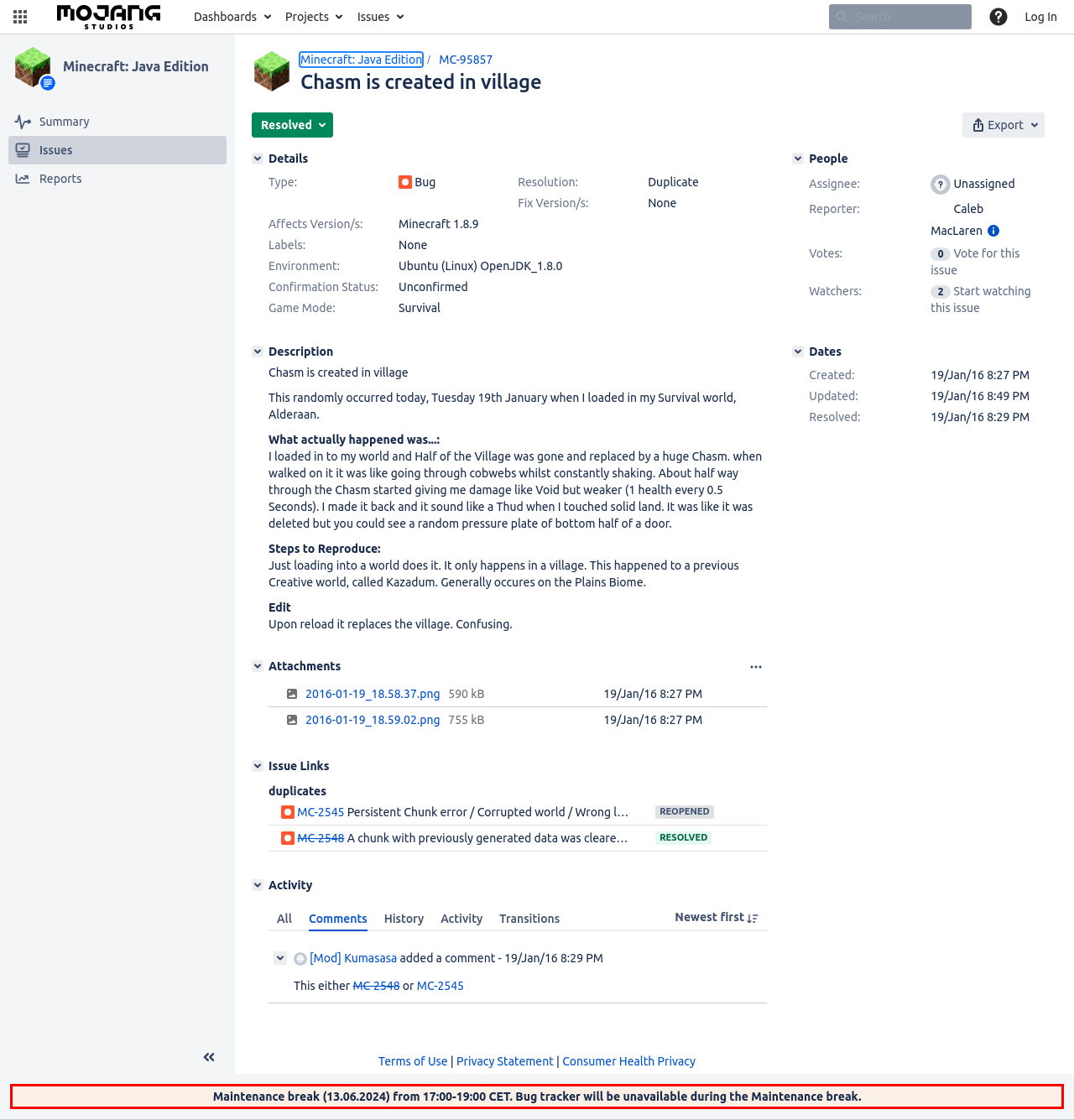What is the environment where the issue occurred?
Answer the question with a detailed explanation, including all necessary information.

The environment where the issue occurred can be determined by looking at the section 'Environment' in the details module of the issue description.